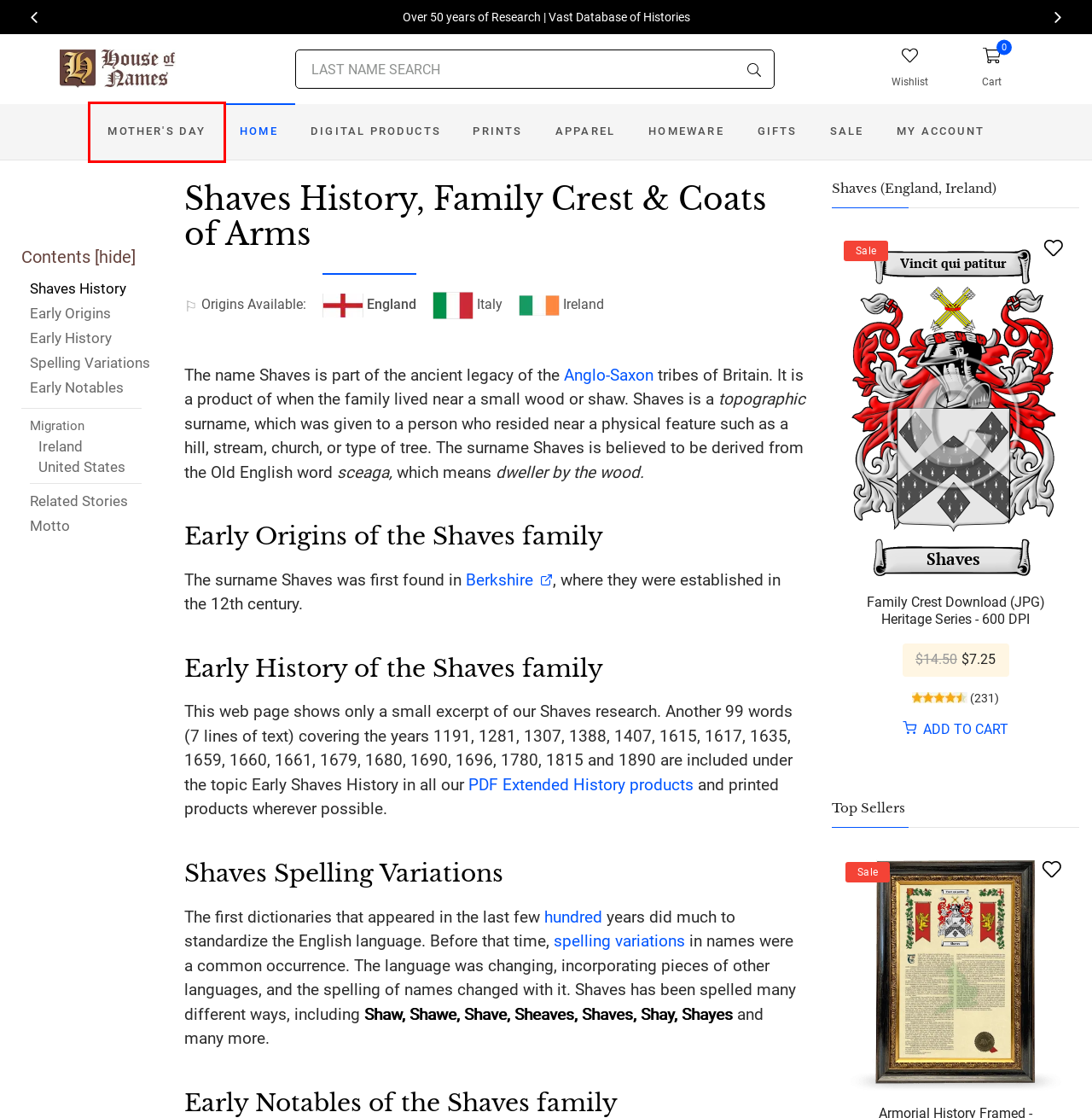Review the screenshot of a webpage that includes a red bounding box. Choose the most suitable webpage description that matches the new webpage after clicking the element within the red bounding box. Here are the candidates:
A. On Sale | HouseOfNames.com
B. Shaves Family Crest Download (JPG) Heritage Series - 600 DPI | HouseOfNames.com
C. Digital Products | HouseOfNames.com
D. Gifts | HouseOfNames.com
E. Home Products | HouseOfNames.com
F. Prints | HouseOfNames.com
G. Shaves Armorial History Framed - Heirloom | HouseOfNames.com
H. Mothers Day | HouseOfNames.com

H